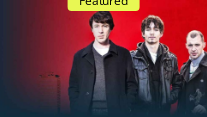Generate a detailed caption that encompasses all aspects of the image.

The image features a promotional banner for the TV series "Love/Hate," highlighted as a featured selection. Set against a striking red backdrop, three male characters are prominently displayed. Each character sports distinctive styles; one wears a black coat, another a leather jacket, and the third is in a casual ensemble. Their expressions suggest intensity, reflecting the show's gritty themes of crime and interpersonal dynamics. This banner is designed to attract viewers by emphasizing the show's focus on the complexities of relationships within a crime-driven narrative.